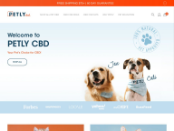Please provide a one-word or phrase answer to the question: 
What is written at the top of the banner?

Welcome to PETLY CBD